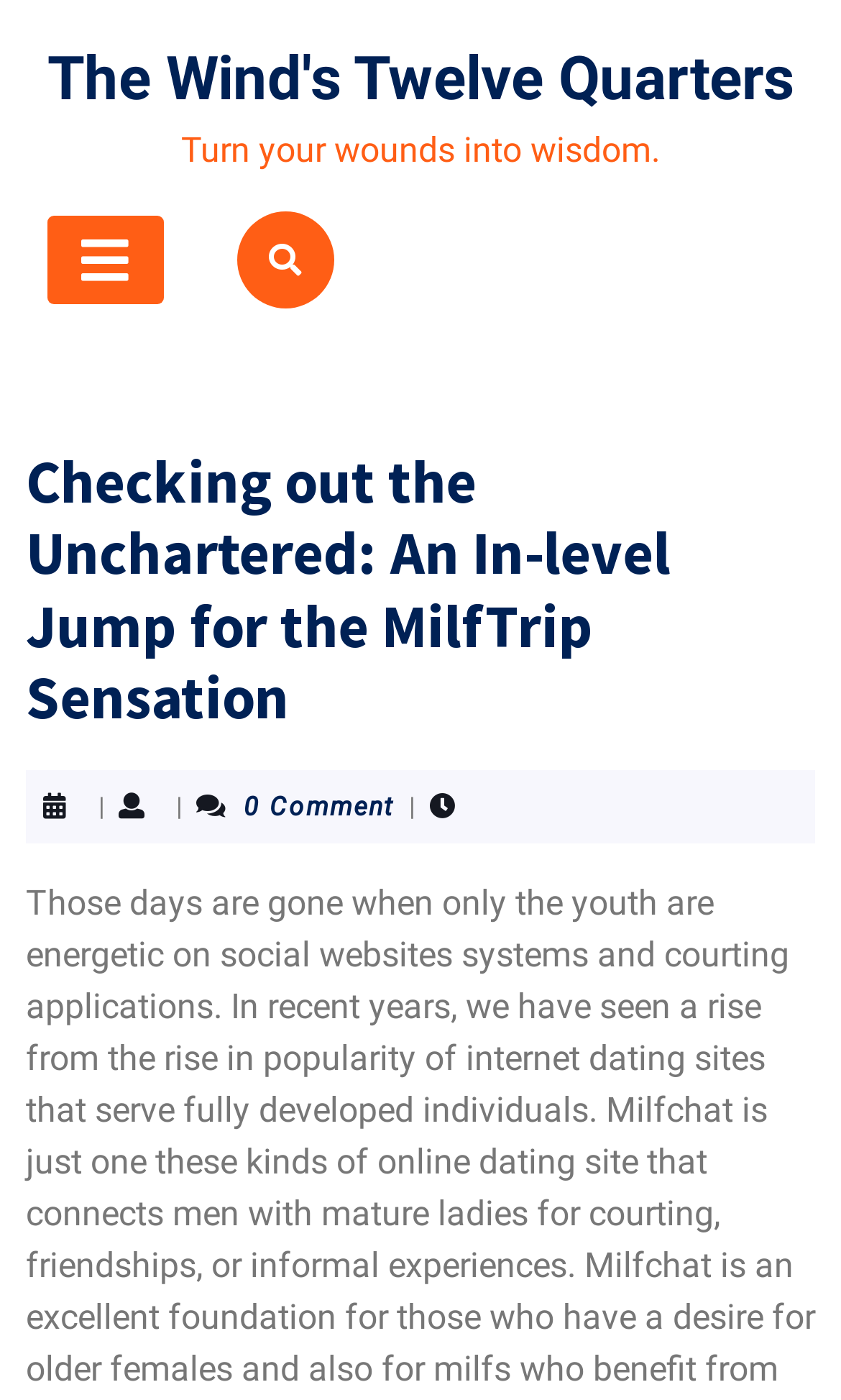What is the symbol displayed next to the 'Open Button'?
Based on the image, provide your answer in one word or phrase.

